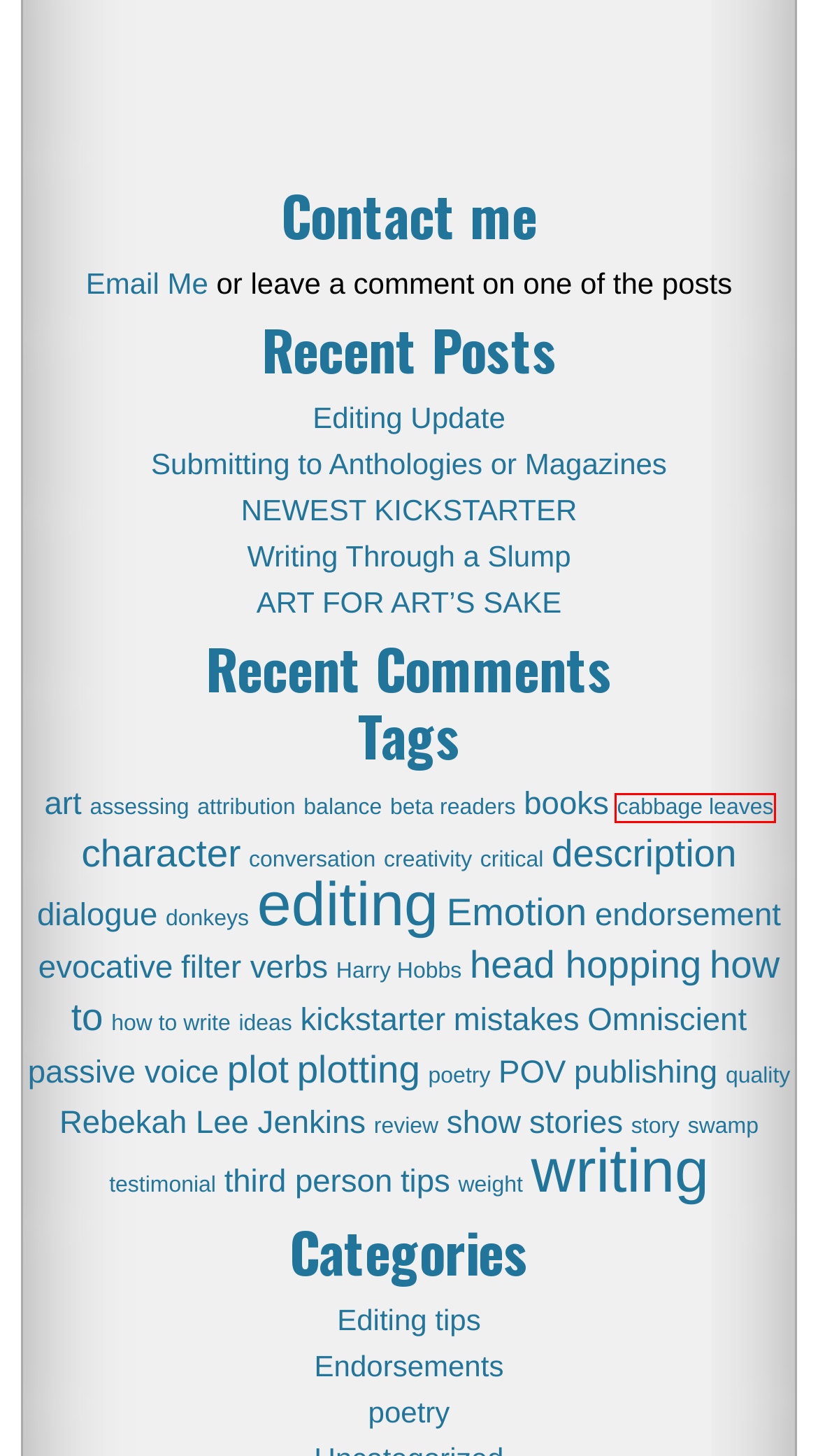You have a screenshot of a webpage where a red bounding box highlights a specific UI element. Identify the description that best matches the resulting webpage after the highlighted element is clicked. The choices are:
A. swamp – Celticfrog Editing
B. cabbage leaves – Celticfrog Editing
C. attribution – Celticfrog Editing
D. beta readers – Celticfrog Editing
E. balance – Celticfrog Editing
F. mistakes – Celticfrog Editing
G. endorsement – Celticfrog Editing
H. NEWEST KICKSTARTER – Celticfrog Editing

B